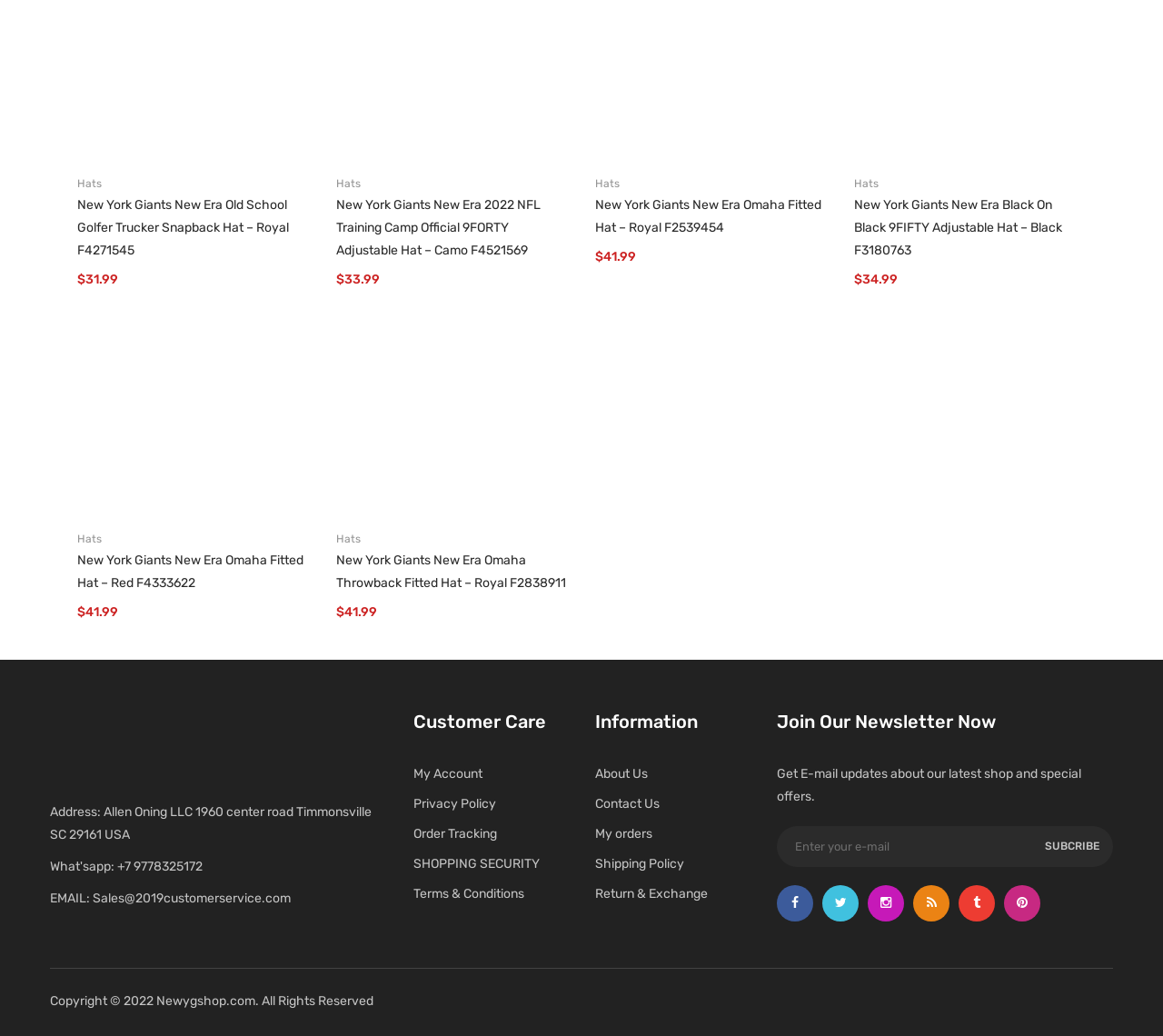Please identify the bounding box coordinates of the element's region that should be clicked to execute the following instruction: "Register now". The bounding box coordinates must be four float numbers between 0 and 1, i.e., [left, top, right, bottom].

None